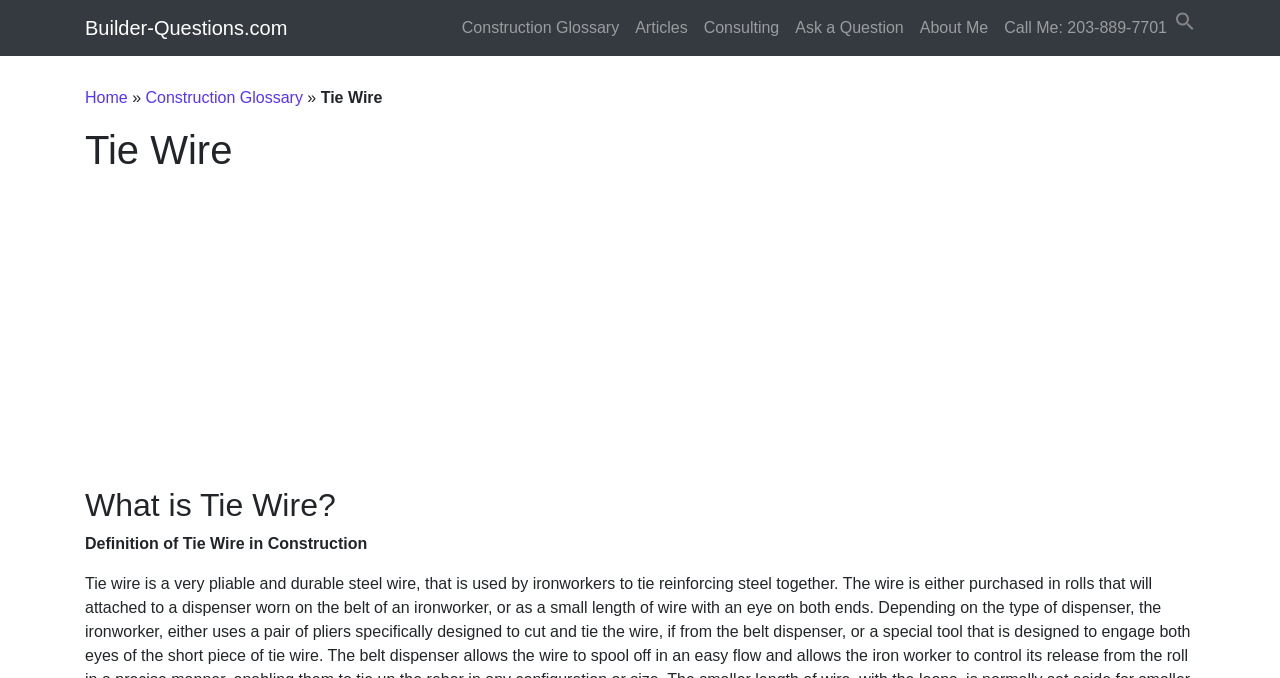Respond to the following question using a concise word or phrase: 
What is the topic of the definition provided on this page?

Tie Wire